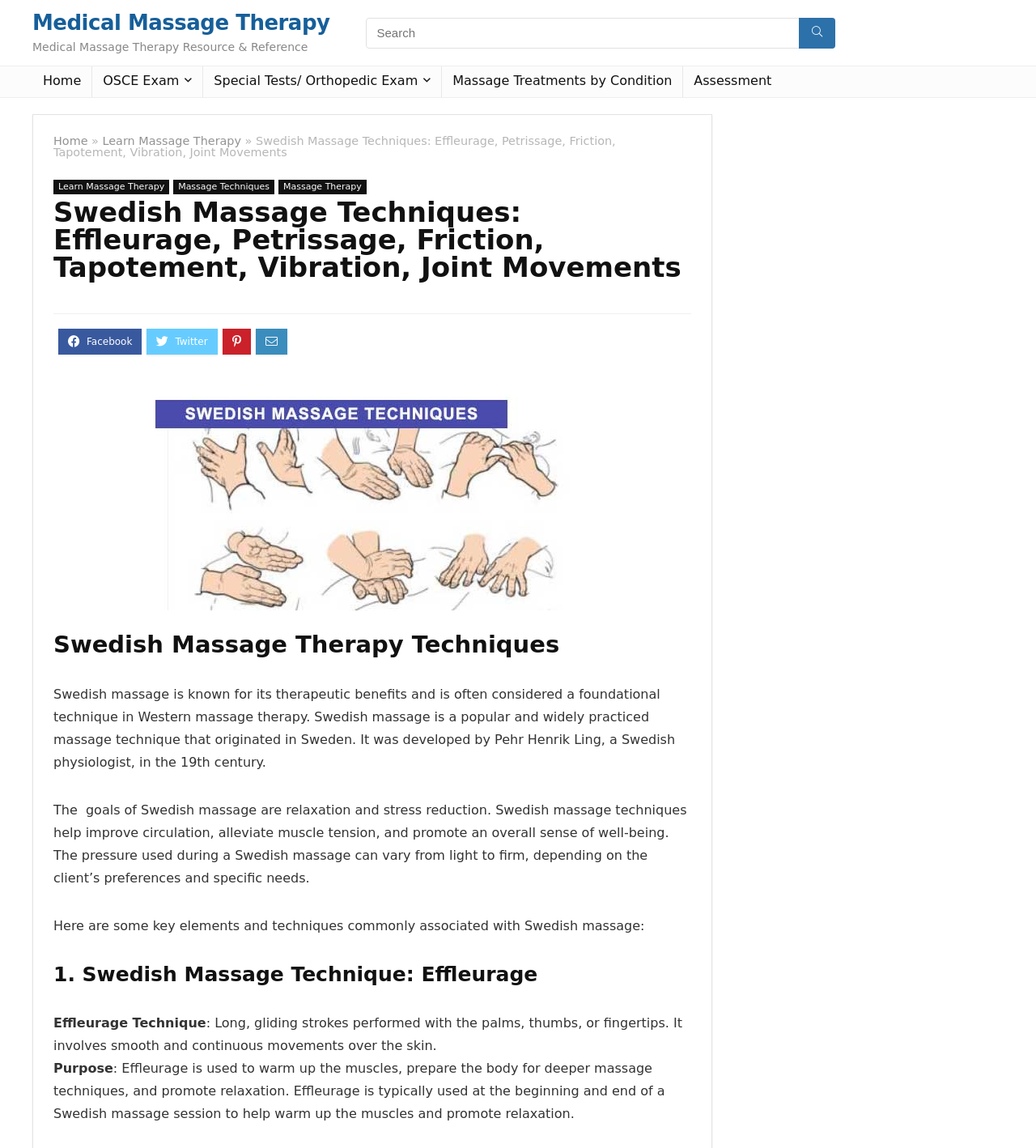Provide an in-depth caption for the webpage.

The webpage is about Swedish Massage Therapy Techniques. At the top, there is a header section with the title "Medical Massage Therapy" and a search bar with a "Search" button to the right. Below the search bar, there are several links to different sections of the website, including "Home", "OSCE Exam", "Special Tests/ Orthopedic Exam", "Massage Treatments by Condition", and "Assessment".

To the right of the links, there is a secondary navigation menu with links to "Learn Massage Therapy", "Massage Techniques", and "Massage Therapy". Below this menu, there is a heading that reads "Swedish Massage Techniques: Effleurage, Petrissage, Friction, Tapotement, Vibration, Joint Movements".

The main content of the page is divided into sections. The first section has an image of a person receiving a Swedish massage, and the second section has a heading that reads "Swedish Massage Therapy Techniques". Below this heading, there is a paragraph of text that describes the benefits and history of Swedish massage.

The next section has a heading that reads "The goals of Swedish massage are relaxation and stress reduction" and describes the techniques used in Swedish massage. This is followed by a section that lists the key elements and techniques of Swedish massage.

The rest of the page is dedicated to describing specific Swedish massage techniques, including Effleurage. Each technique is described in detail, including its purpose and how it is performed. The page also has an advertisement section to the right, which takes up about a quarter of the page.